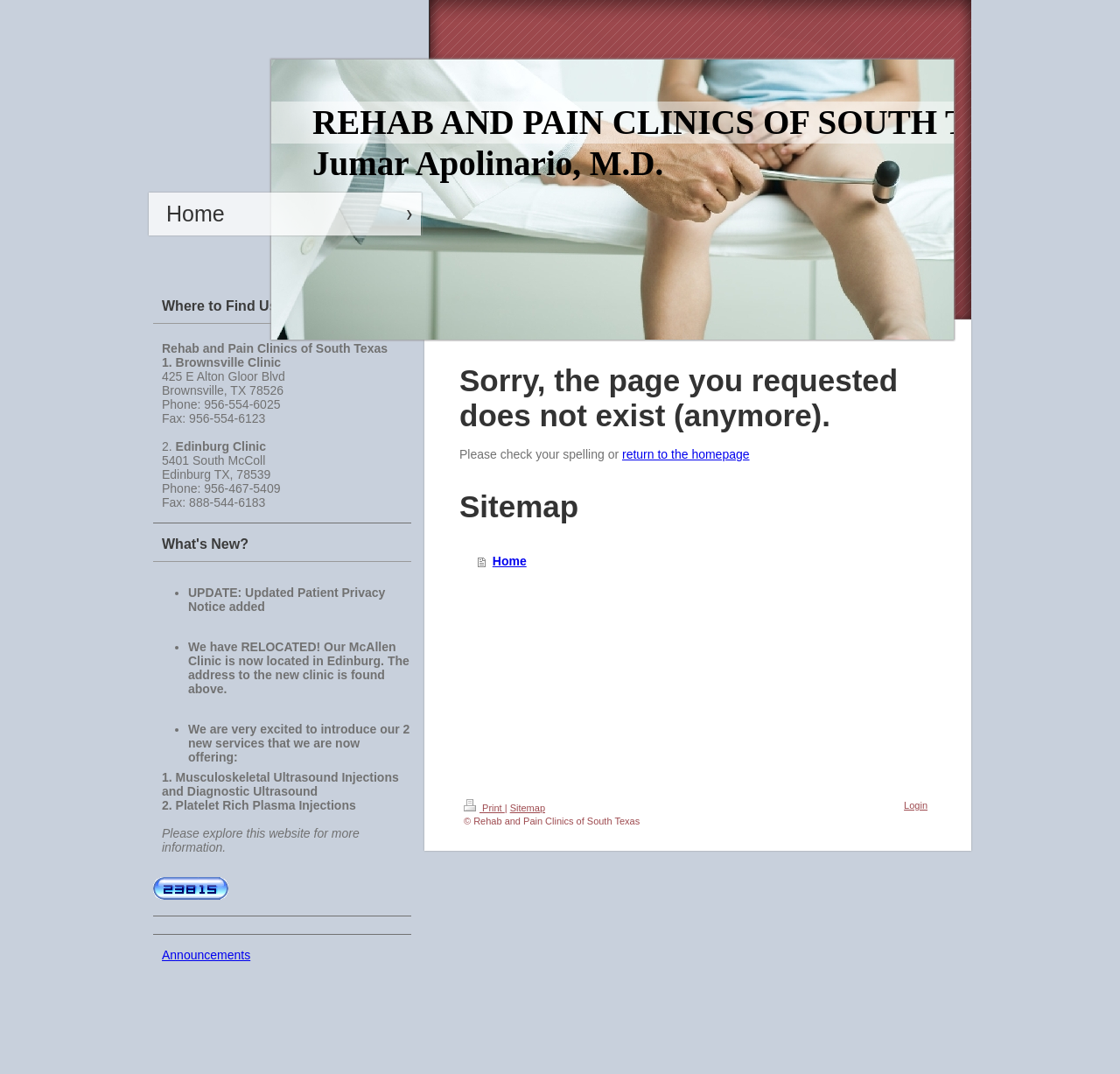What is the phone number of the Brownsville Clinic?
By examining the image, provide a one-word or phrase answer.

956-554-6025